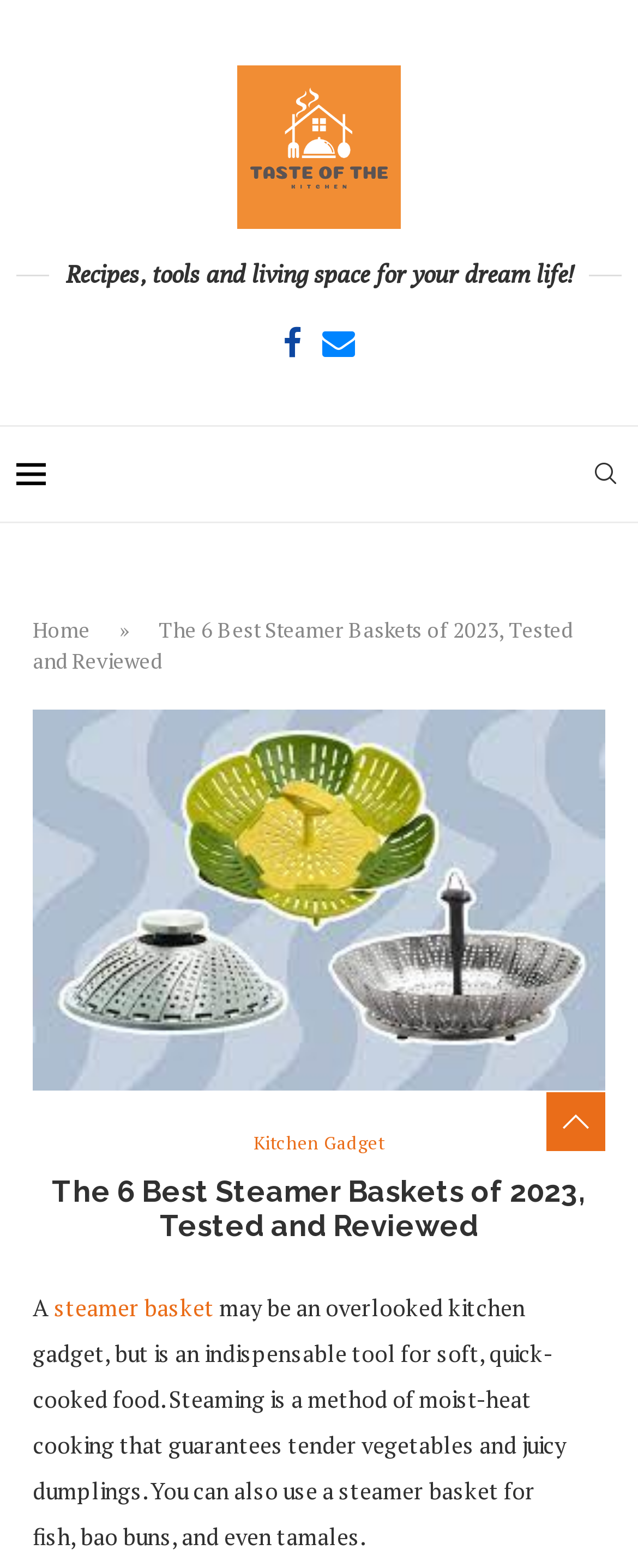How many navigation links are in the breadcrumbs section?
Using the visual information, answer the question in a single word or phrase.

3